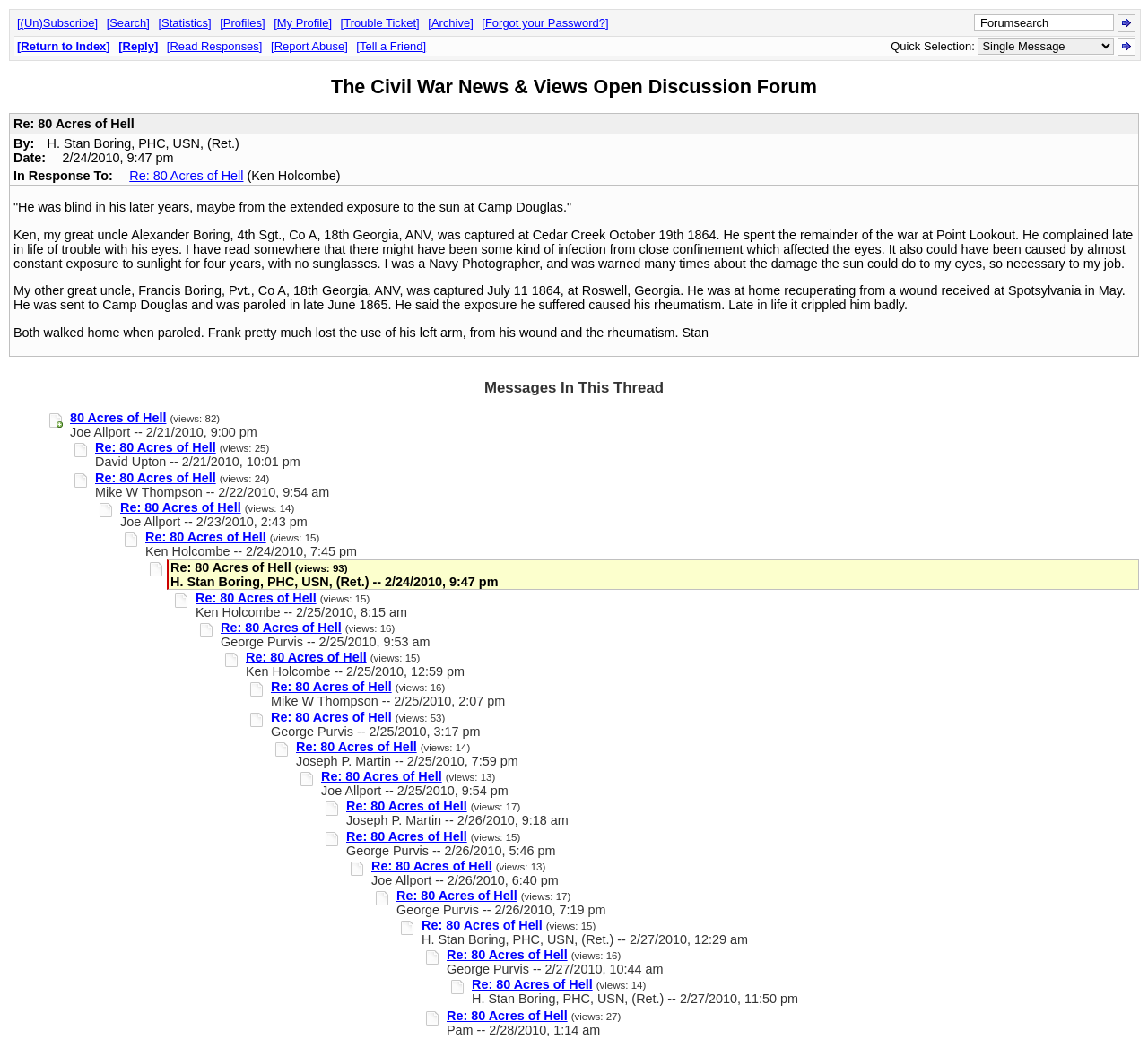Answer in one word or a short phrase: 
Who wrote the post 'Re: 80 Acres of Hell'?

H. Stan Boring, PHC, USN, (Ret.)